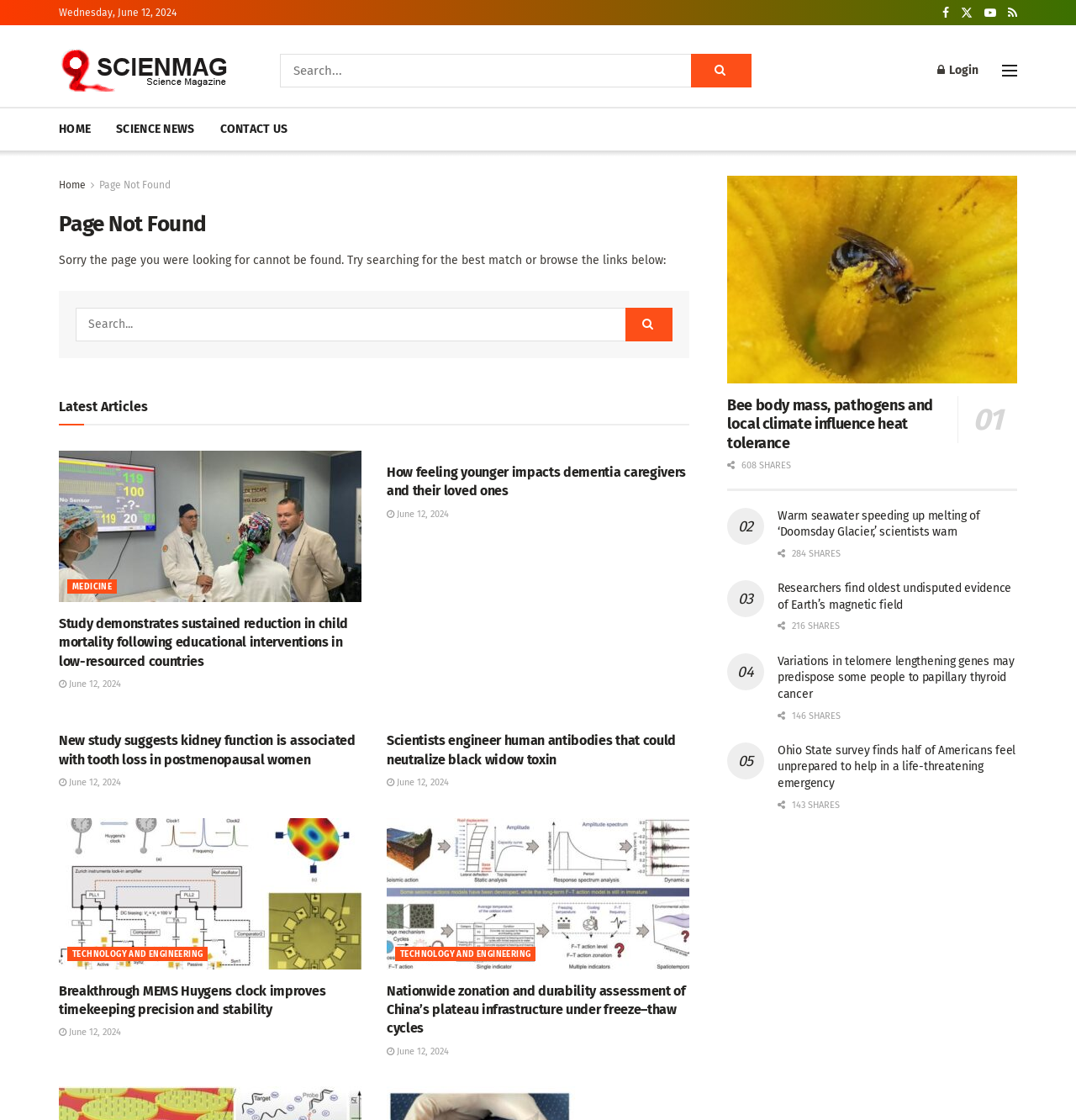Extract the primary headline from the webpage and present its text.

Page Not Found